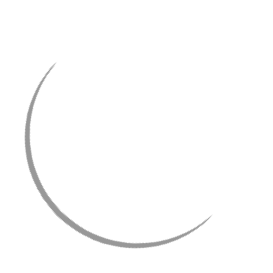What is the price of the bracelet?
By examining the image, provide a one-word or phrase answer.

$118.98